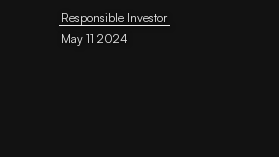What is the likely focus of the article?
Refer to the image and provide a one-word or short phrase answer.

Sustainable finance and investment strategies